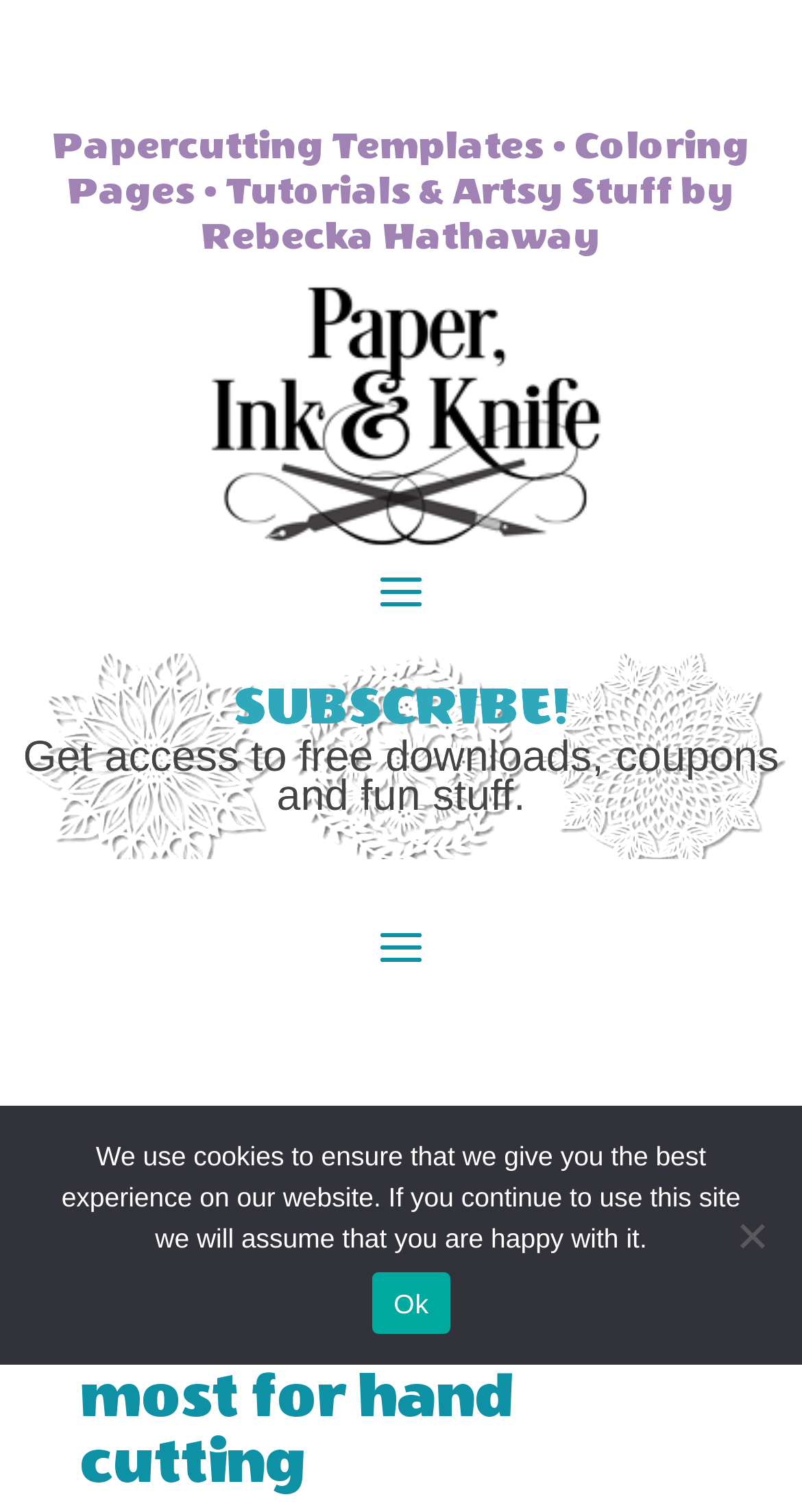What is the position of the image relative to the link?
We need a detailed and exhaustive answer to the question. Please elaborate.

Based on the bounding box coordinates, the image is located above the link. The image's y2 coordinate (0.367) is smaller than the link's y1 coordinate (0.349), indicating that the image is positioned above the link.